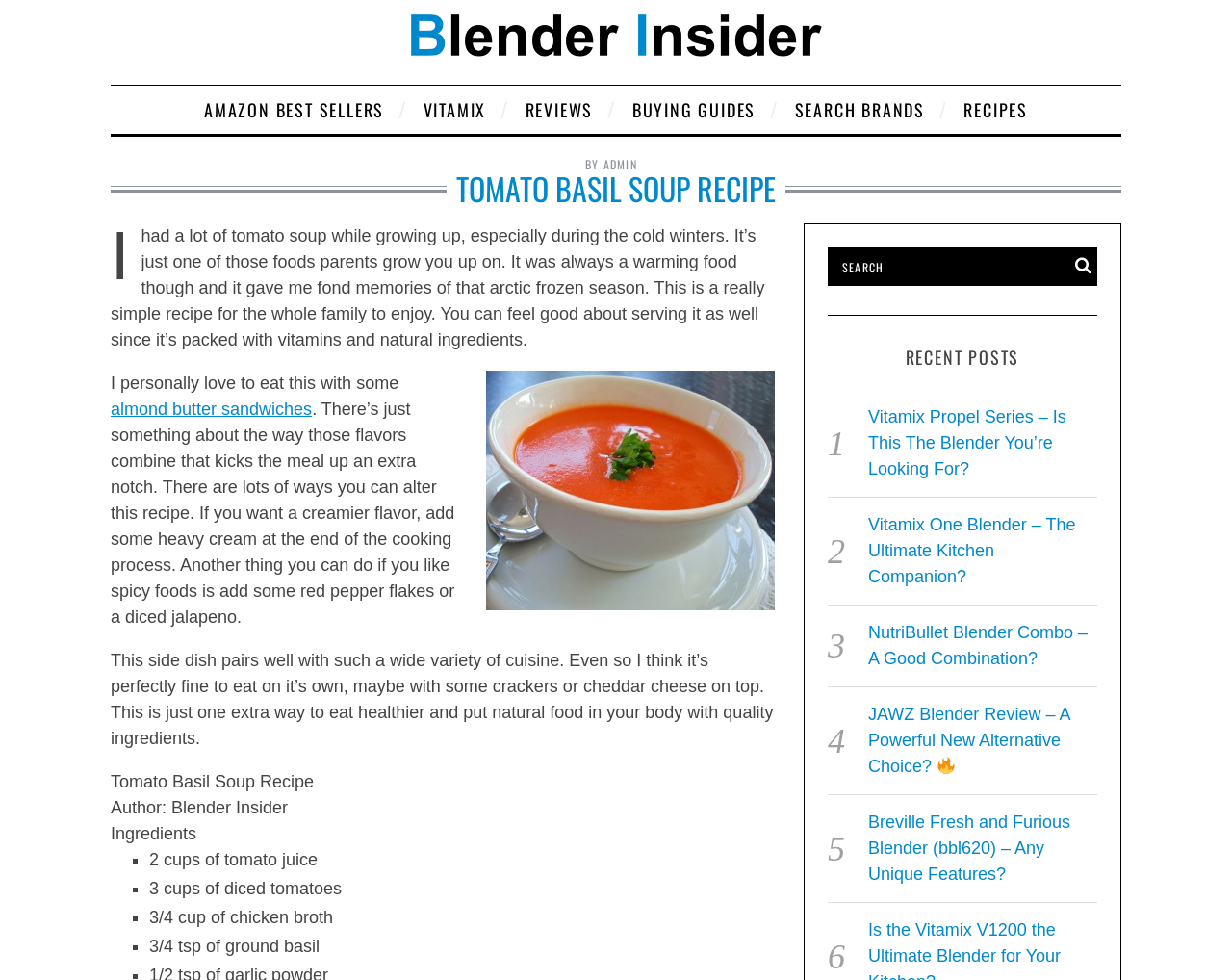Please extract the title of the webpage.

TOMATO BASIL SOUP RECIPE